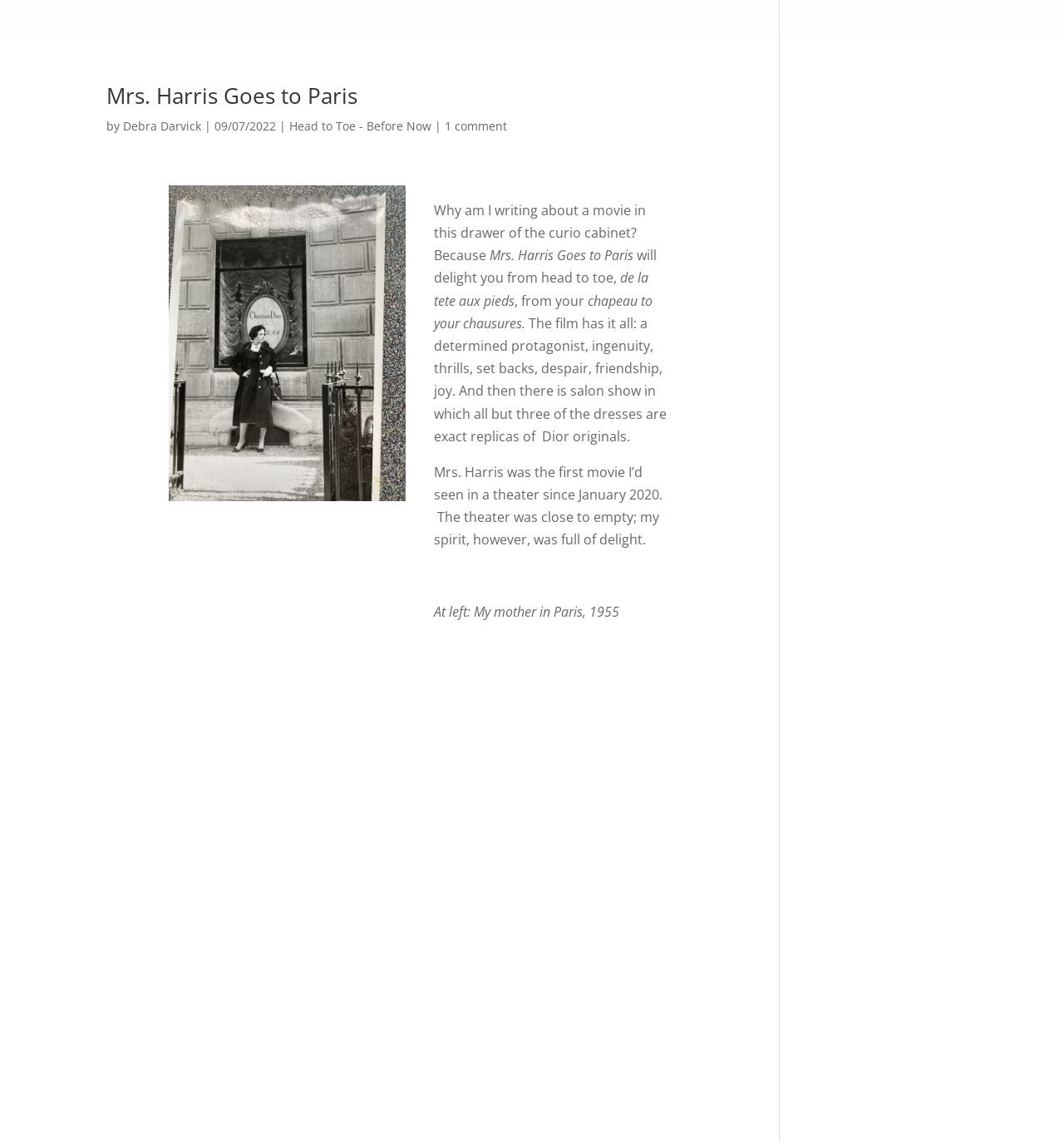What is the title of the article?
Using the image as a reference, deliver a detailed and thorough answer to the question.

I determined the title of the article by looking at the heading element with the text 'Mrs. Harris Goes to Paris' which is a child of the root element.